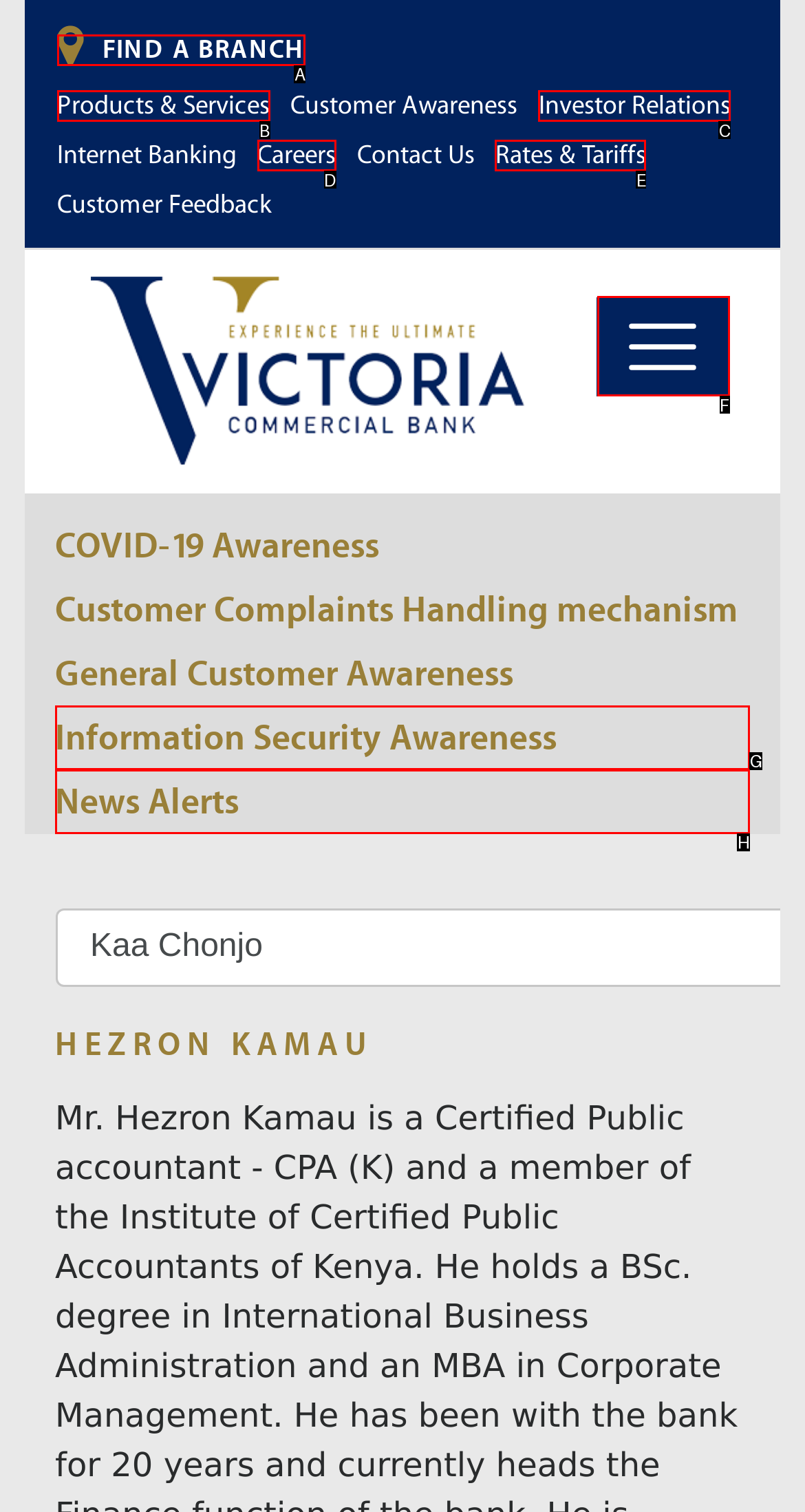Select the HTML element to finish the task: Toggle navigation Reply with the letter of the correct option.

F